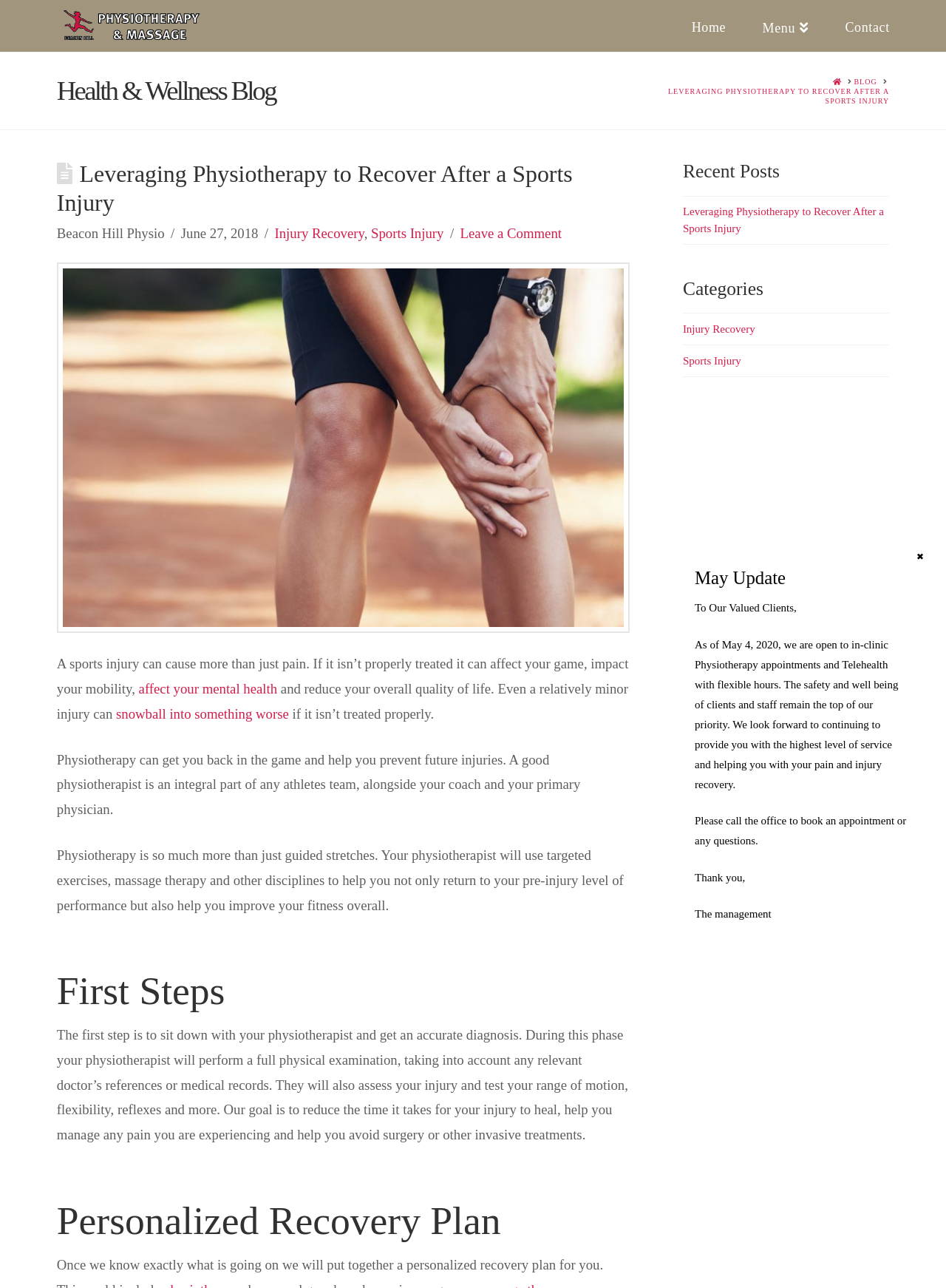Can you identify and provide the main heading of the webpage?

Health & Wellness Blog